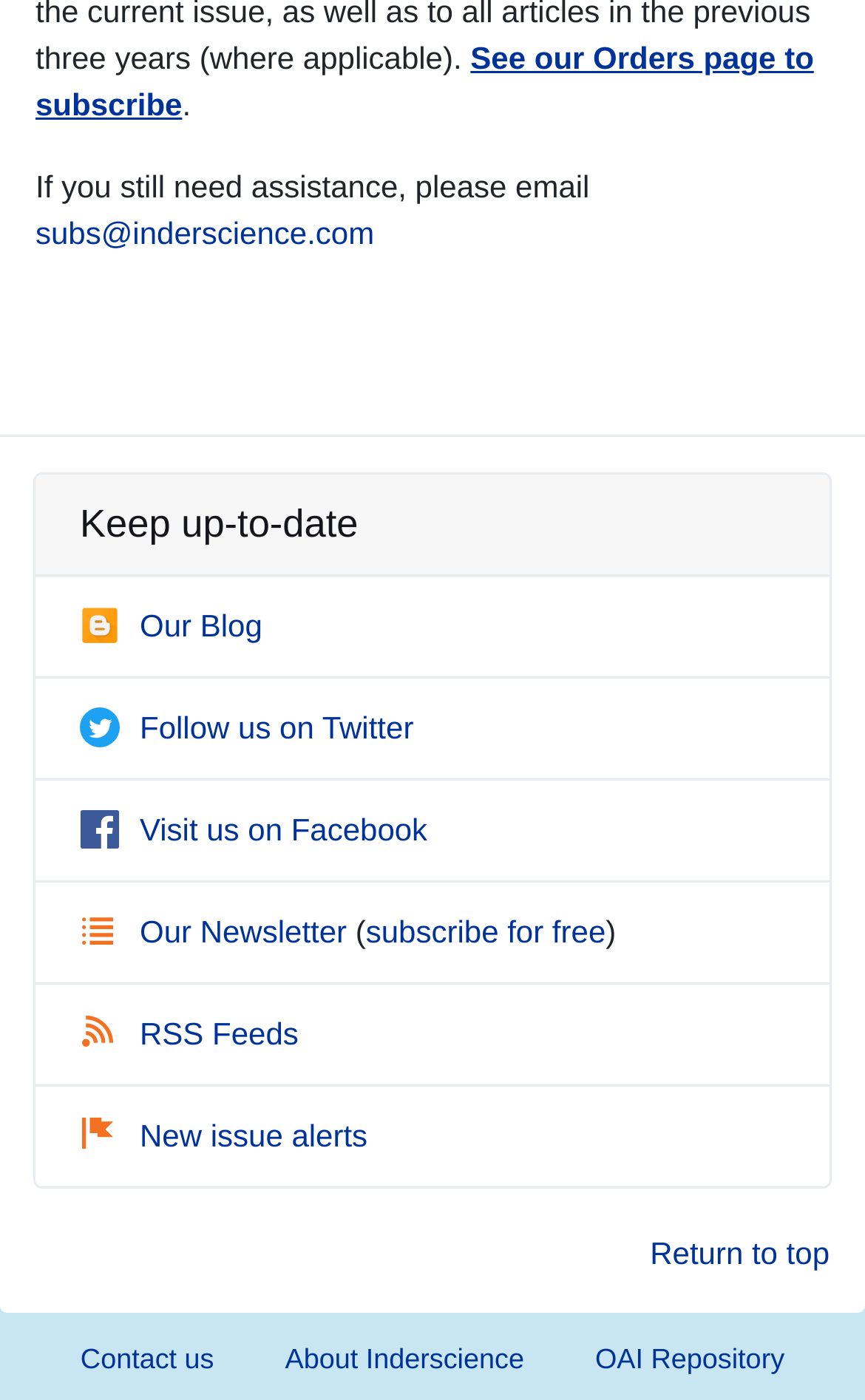Can you look at the image and give a comprehensive answer to the question:
What is the purpose of the 'Orders page'?

The link 'See our Orders page to subscribe' suggests that the Orders page is used to subscribe to something, likely a newsletter or publication.